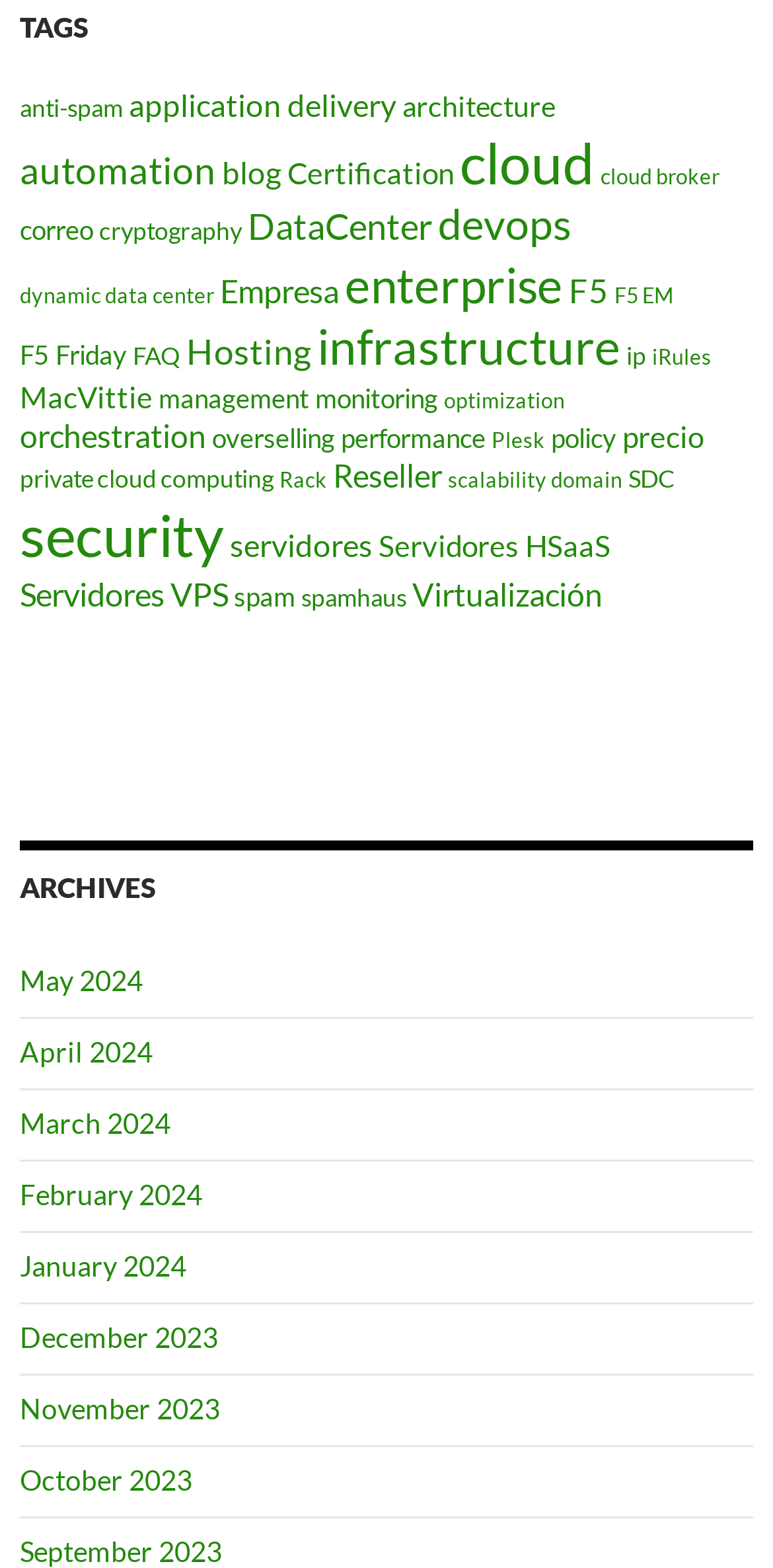Given the description: "devops", determine the bounding box coordinates of the UI element. The coordinates should be formatted as four float numbers between 0 and 1, [left, top, right, bottom].

[0.567, 0.127, 0.738, 0.16]